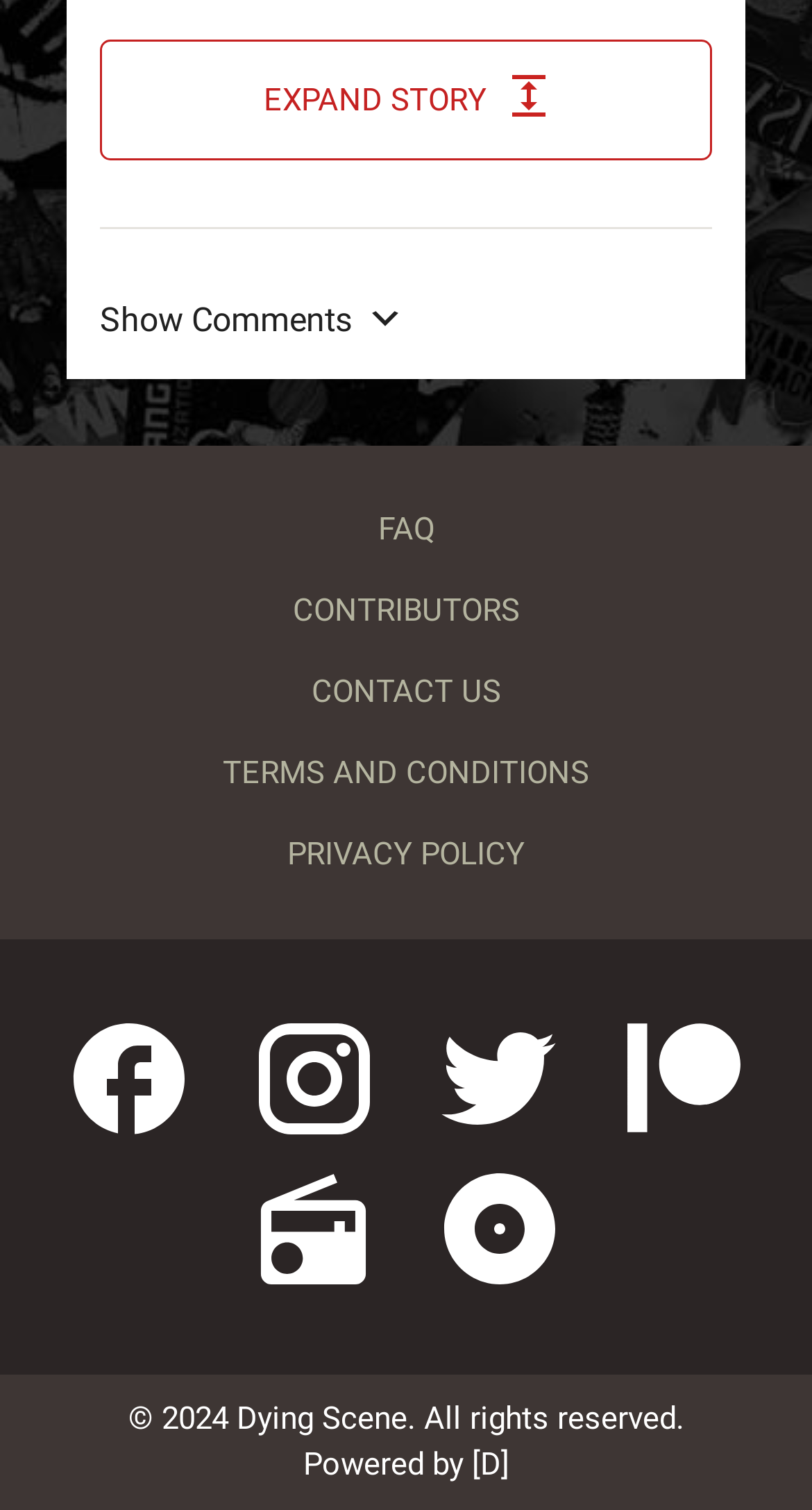Analyze the image and answer the question with as much detail as possible: 
What is the text of the copyright notice?

I looked at the bottom of the webpage and found the copyright notice, which is '© 2024 Dying Scene. All rights reserved.'.